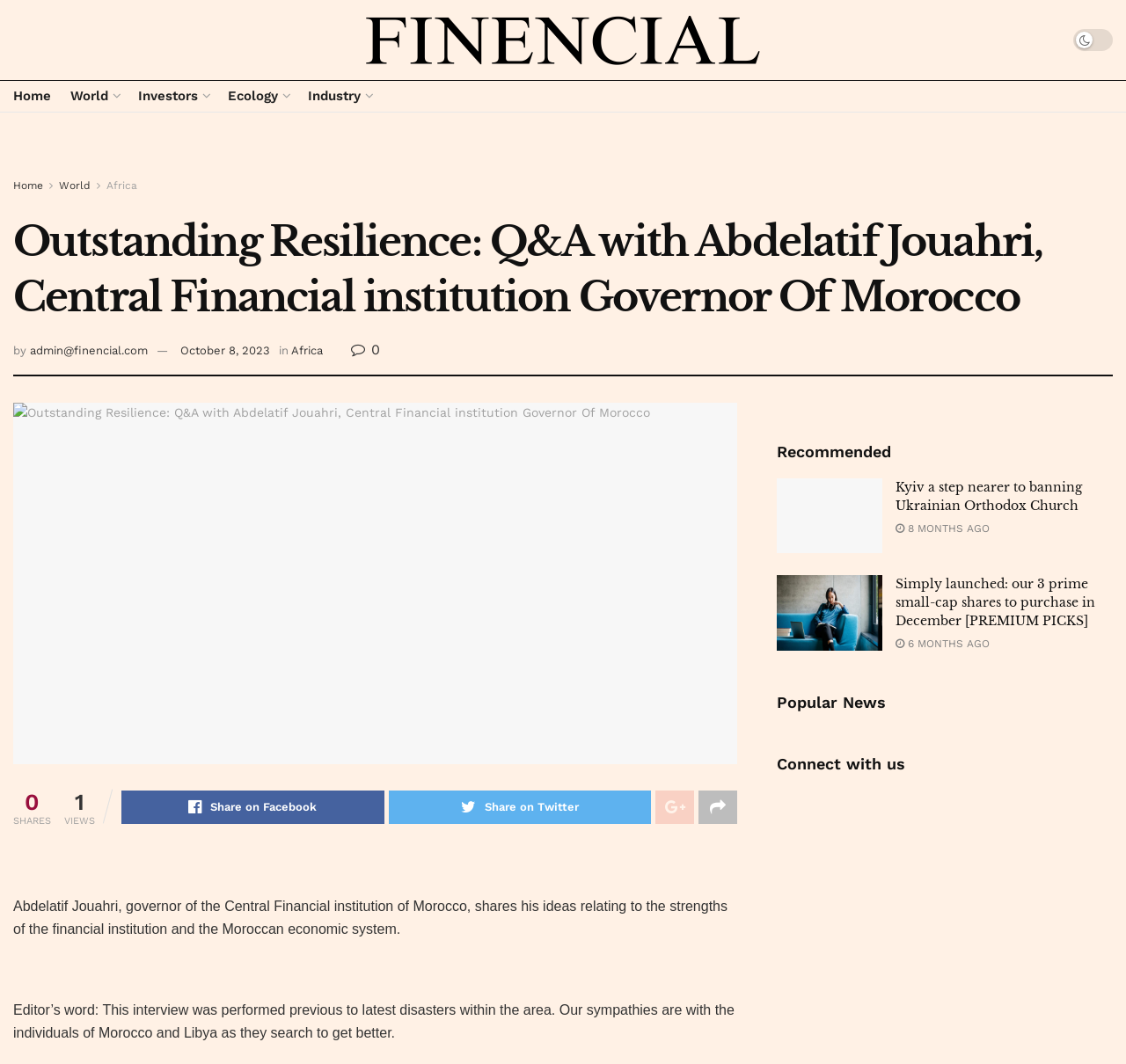What is the topic of the main article?
Provide a detailed answer to the question using information from the image.

The main article is about Abdelatif Jouahri, the governor of the Central Bank of Morocco, sharing his thoughts on the strengths of the financial institution and the Moroccan economy.